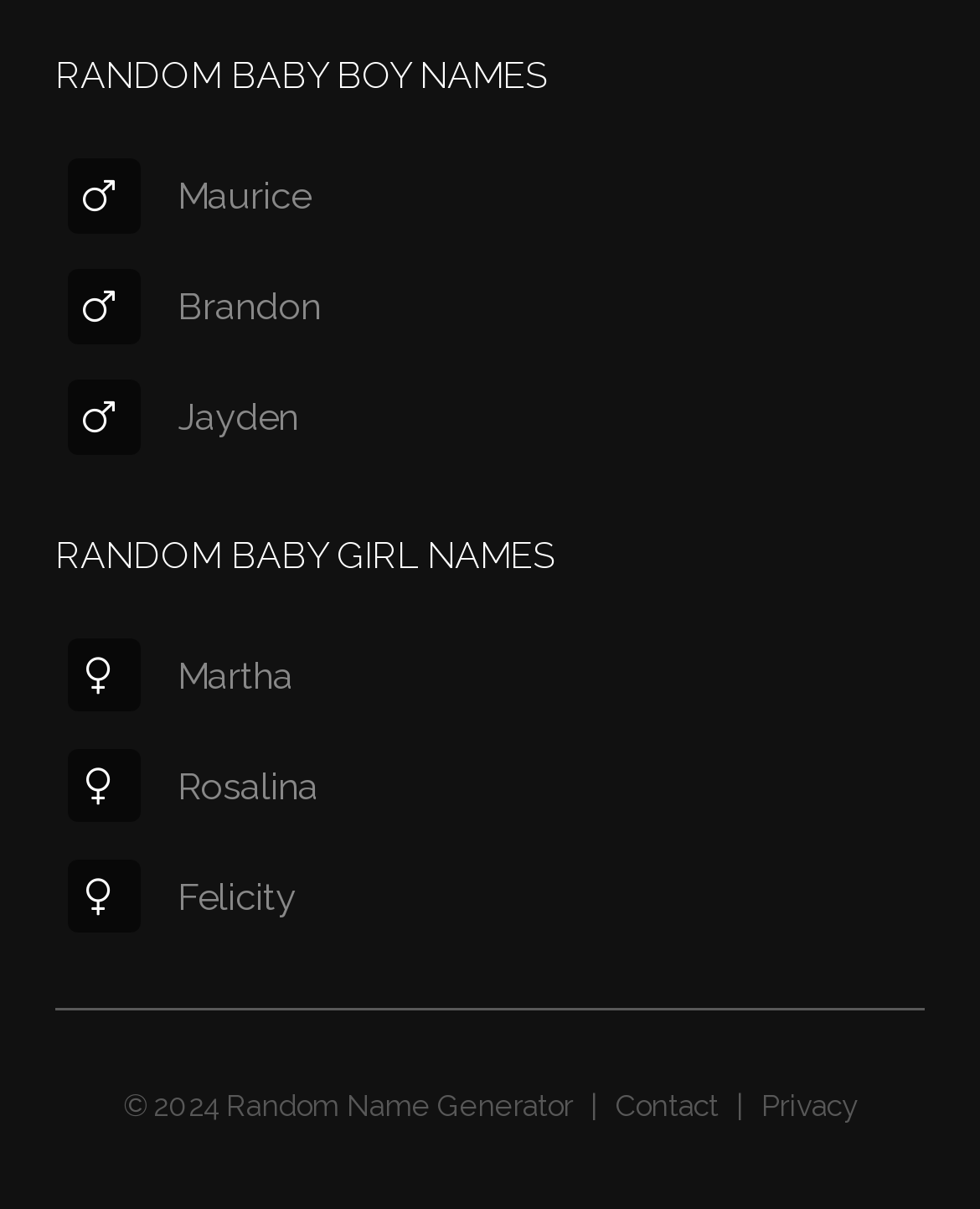For the following element description, predict the bounding box coordinates in the format (top-left x, top-left y, bottom-right x, bottom-right y). All values should be floating point numbers between 0 and 1. Description: Jayden

[0.069, 0.327, 0.304, 0.362]